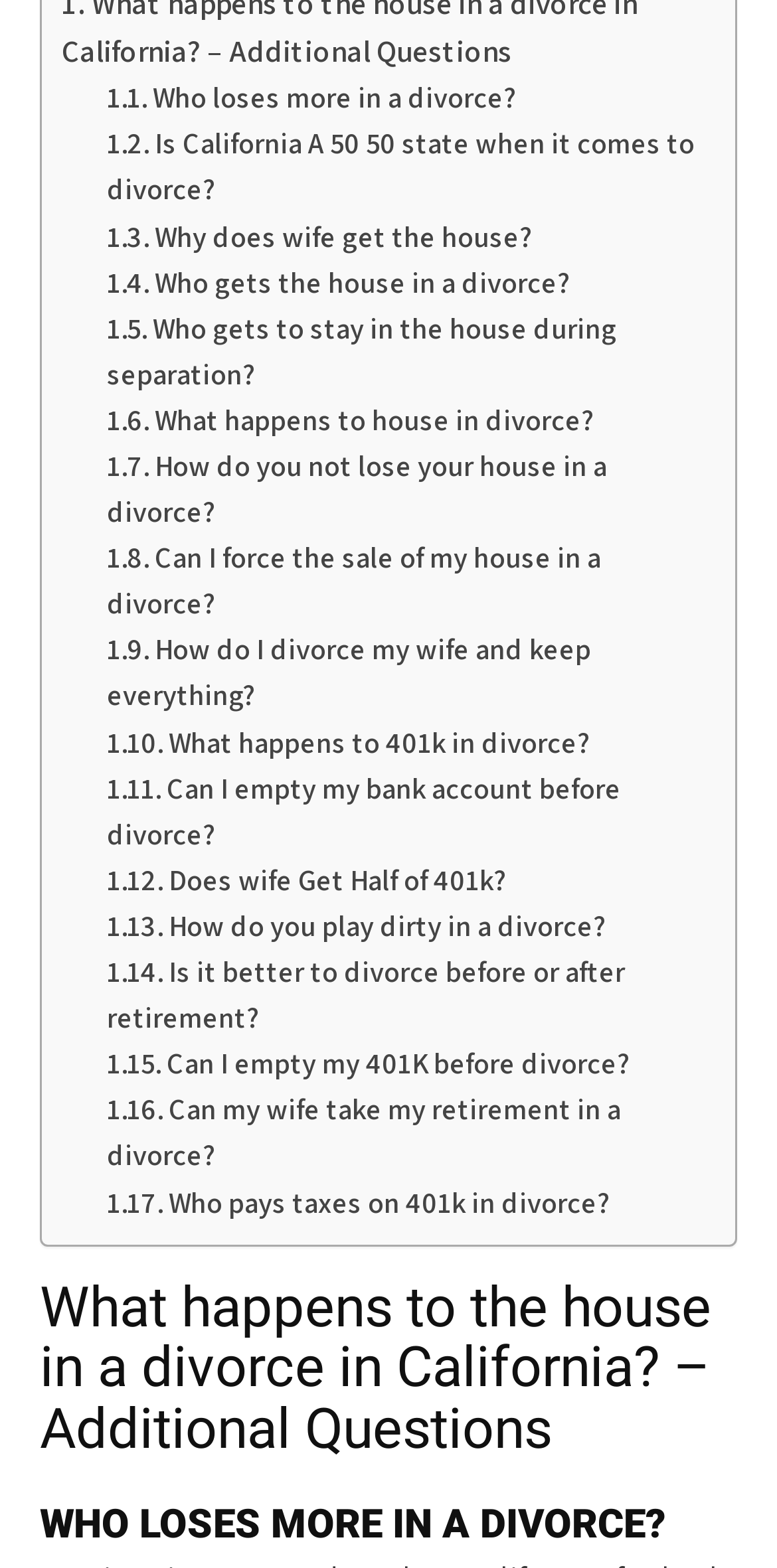Give a concise answer of one word or phrase to the question: 
In what state is the divorce law being discussed?

California